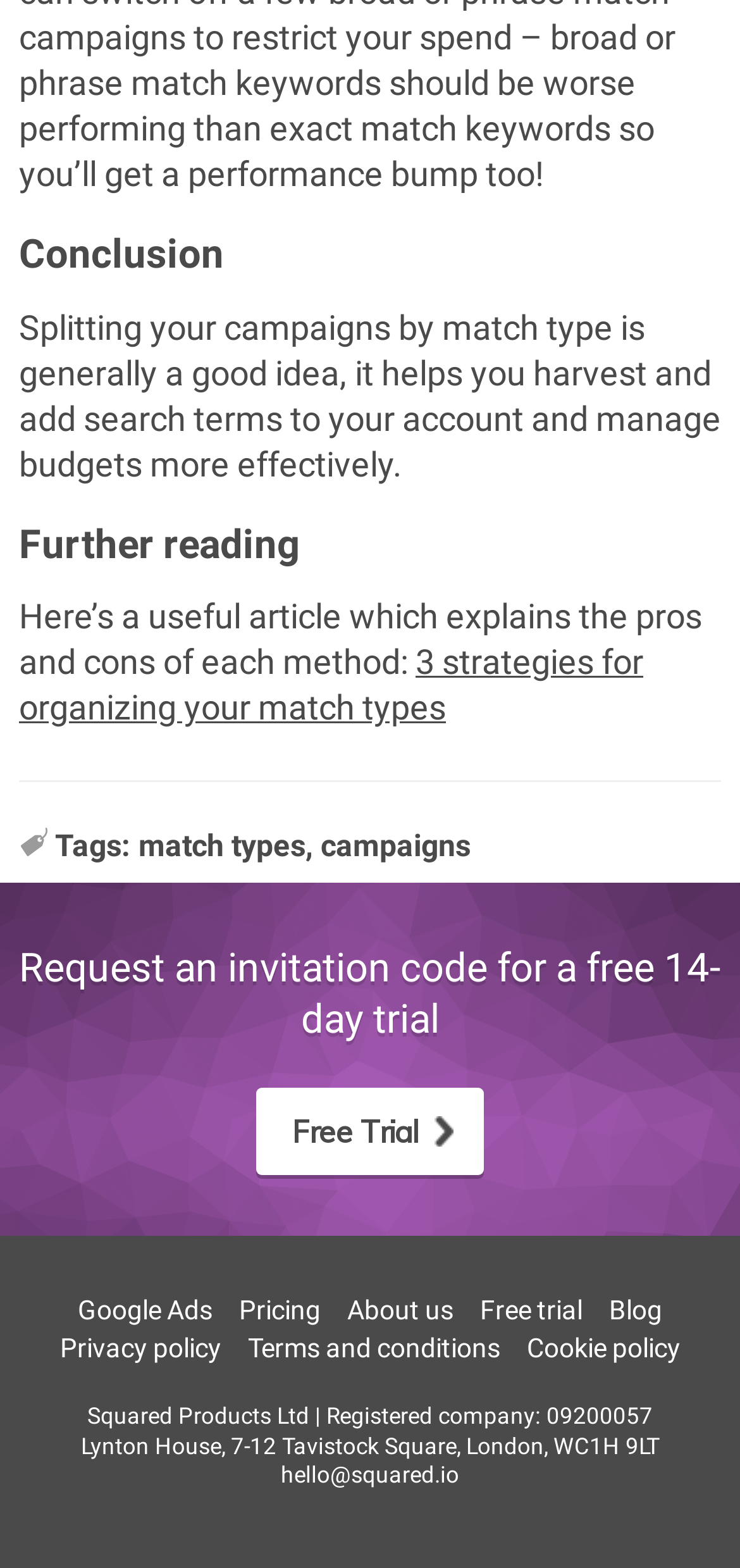Locate the bounding box coordinates of the area to click to fulfill this instruction: "Contact via email". The bounding box should be presented as four float numbers between 0 and 1, in the order [left, top, right, bottom].

[0.379, 0.933, 0.621, 0.95]